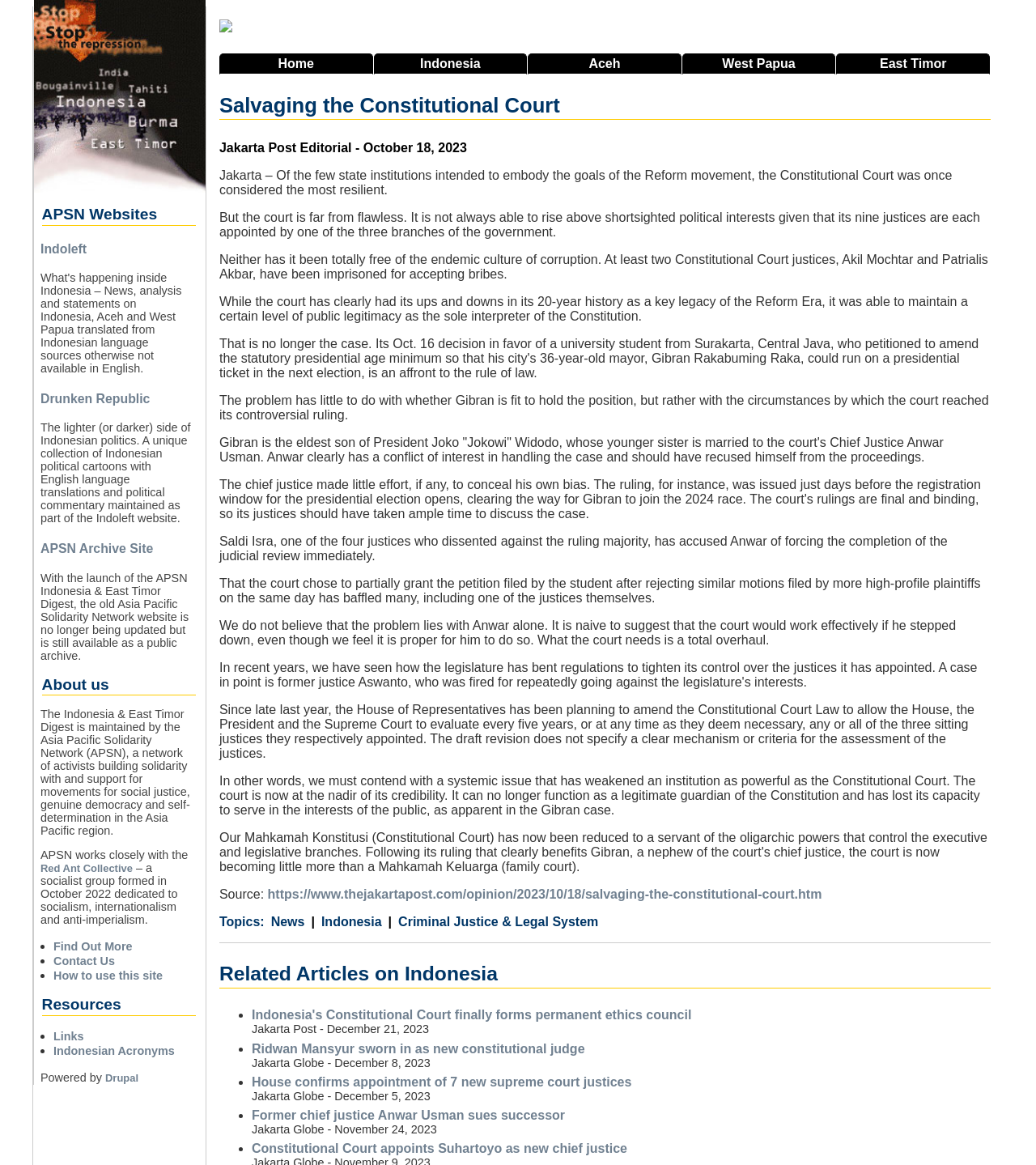Identify the bounding box for the UI element that is described as follows: "Find Out More".

[0.052, 0.807, 0.128, 0.818]